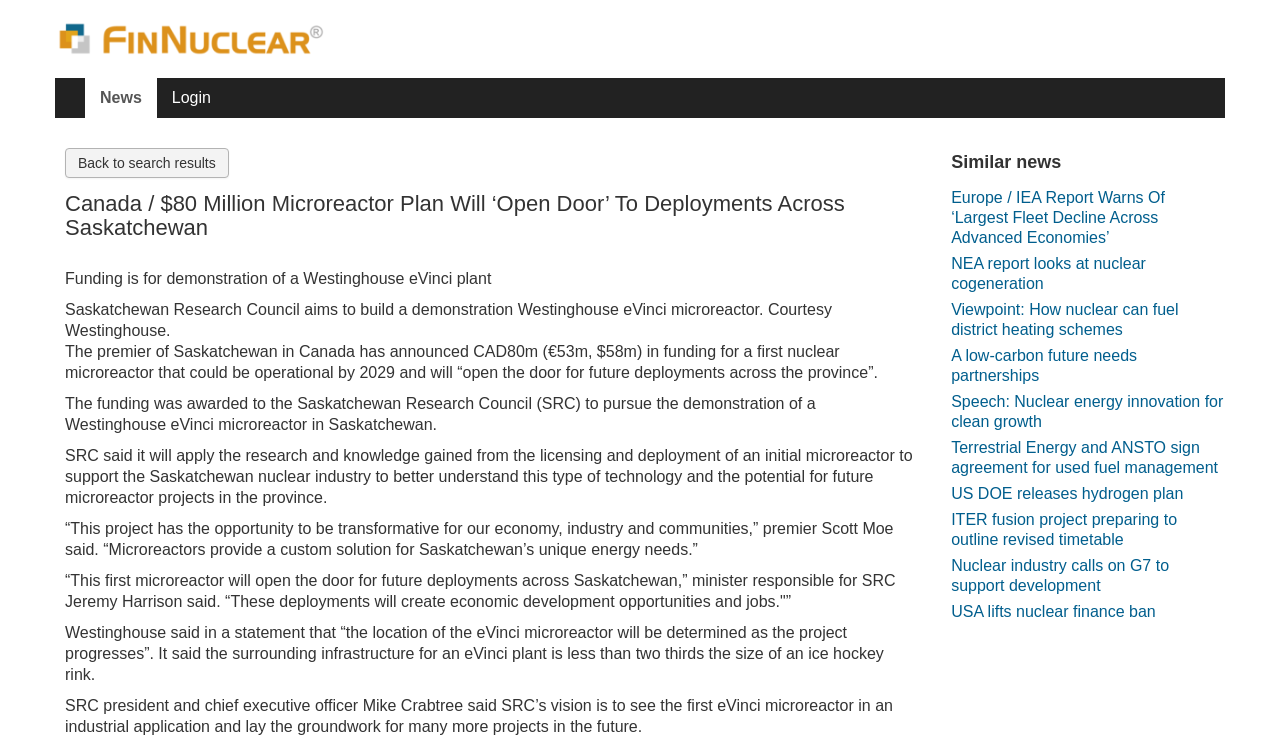Given the description of a UI element: "News", identify the bounding box coordinates of the matching element in the webpage screenshot.

[0.066, 0.105, 0.122, 0.159]